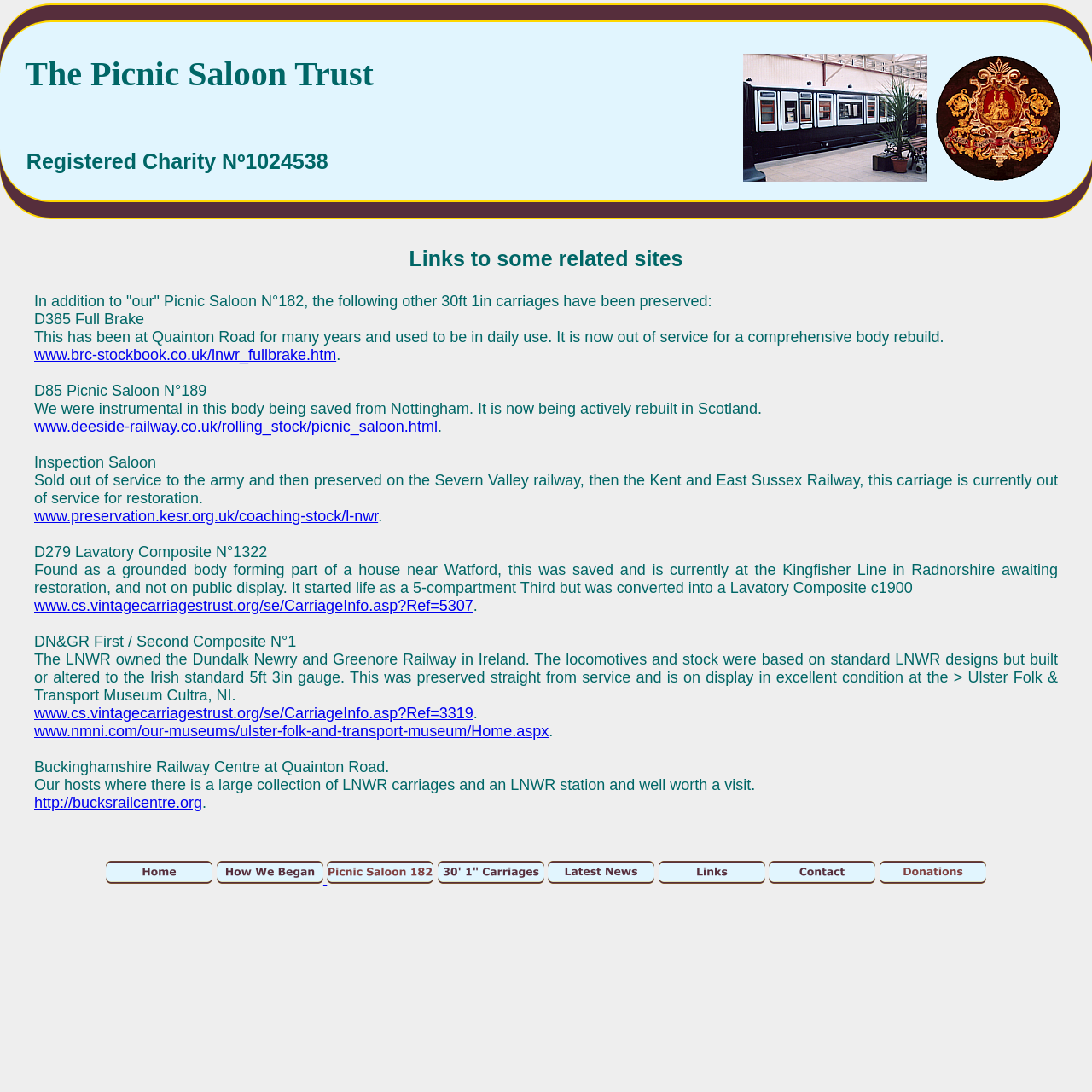Give an in-depth explanation of the webpage layout and content.

The webpage is about The Picnic Saloon Trust, a registered charity. At the top, there is a large image taking up most of the width, followed by a heading with the charity's name. Below the heading, there is a smaller heading stating the charity's registration number.

The main content of the webpage is a blockquote section that takes up most of the page's width. Within this section, there is a heading that reads "Links to some related sites". Below this heading, there are several paragraphs of text describing different preserved carriages, including their history, current status, and links to related websites. The text is interspersed with links to external websites and blank lines separating the different carriage descriptions.

At the bottom of the page, there is a navigation menu with links to different sections of the website, including "Home", "Saloon 182", "30' 1'' Carriages", "Latest News", "Links", "Contact", and "Donate". Each link has a corresponding image next to it.